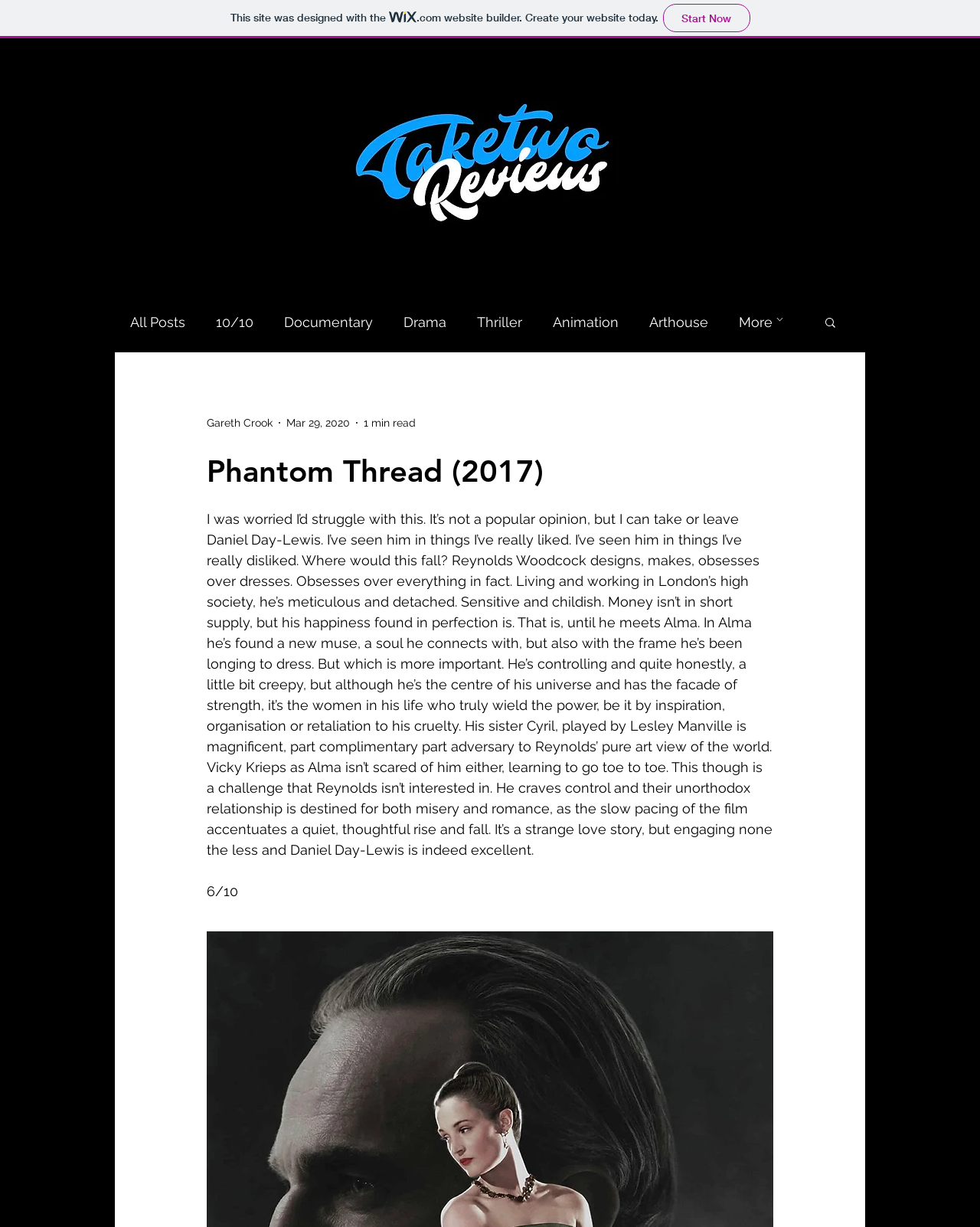Please answer the following query using a single word or phrase: 
What is the name of the actress who played Alma?

Vicky Krieps